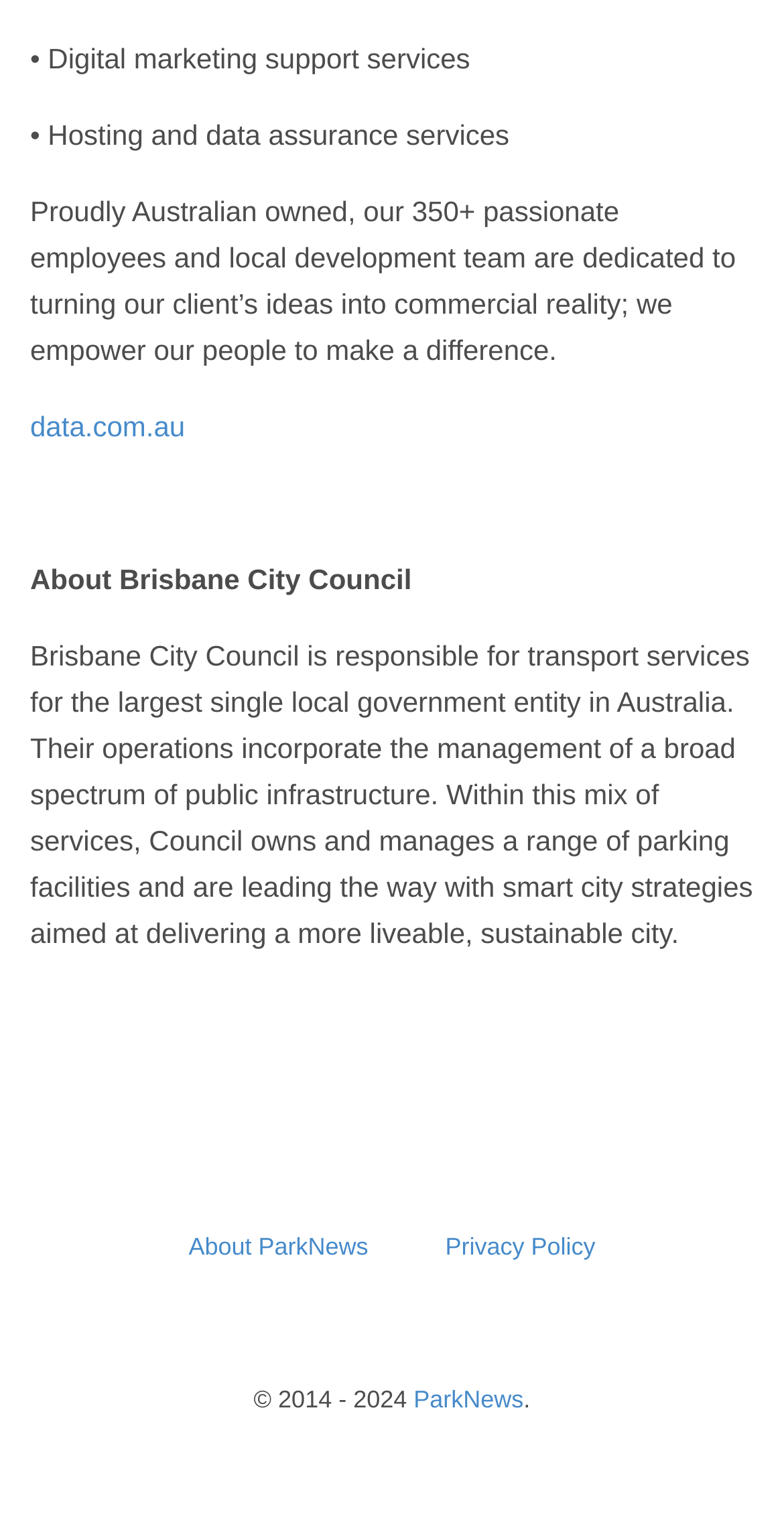What is the company's goal for the city?
Using the visual information from the image, give a one-word or short-phrase answer.

Liveable and sustainable